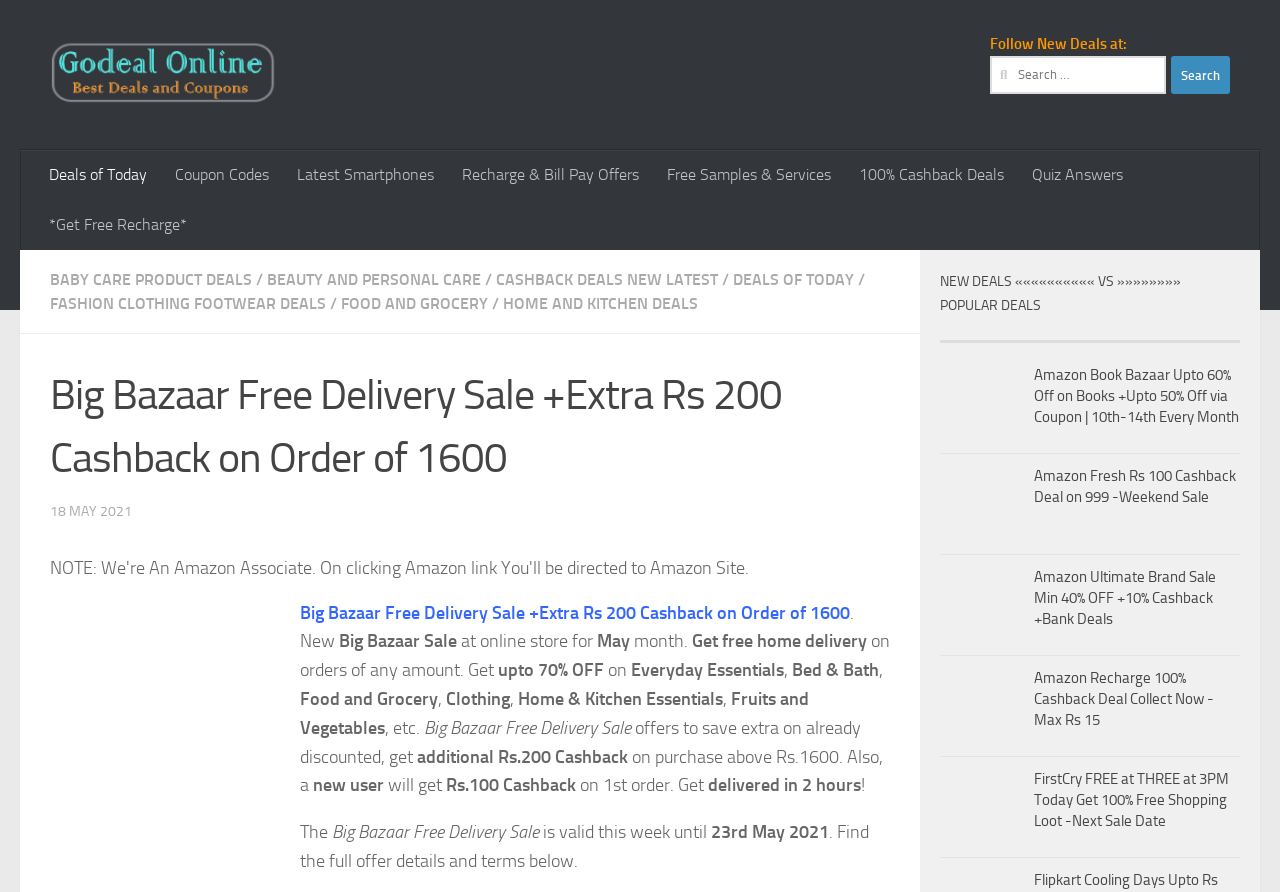What is the duration of the Big Bazaar Free Delivery Sale?
From the screenshot, supply a one-word or short-phrase answer.

Until 23rd May 2021